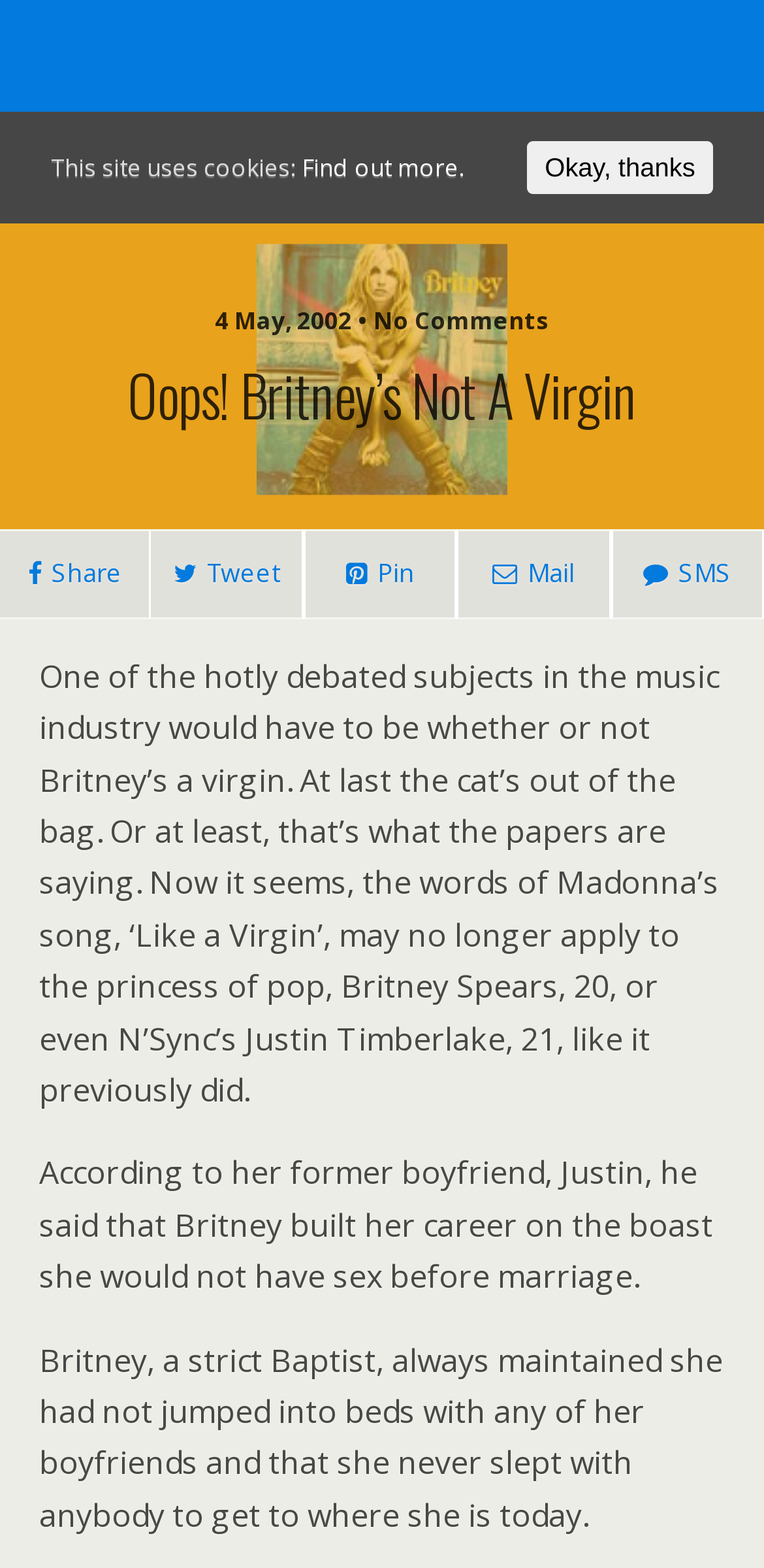Provide a brief response in the form of a single word or phrase:
What is the age of Justin Timberlake mentioned in the article?

21